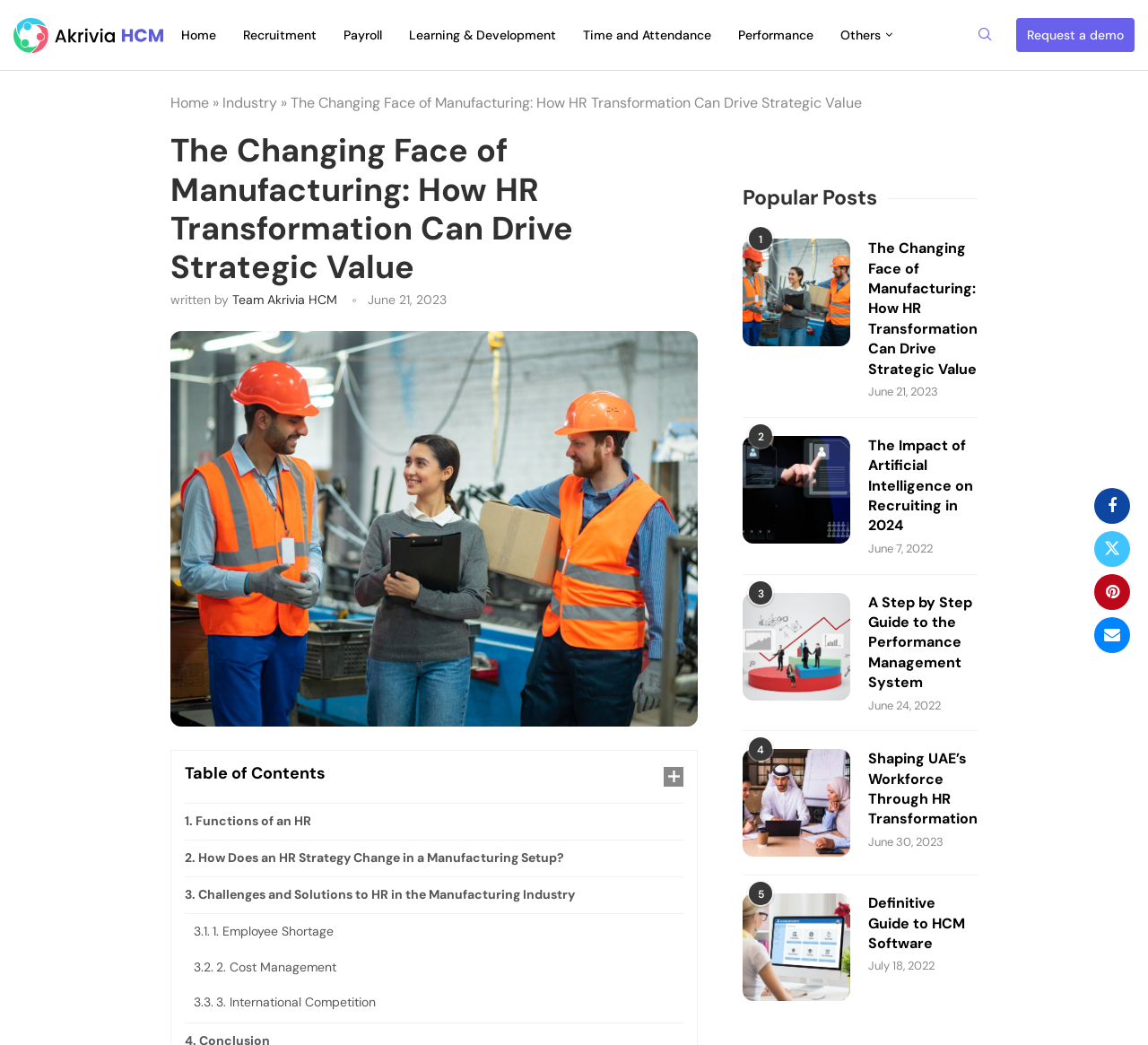Identify the bounding box of the UI element that matches this description: "Pinterest".

[0.953, 0.549, 0.984, 0.584]